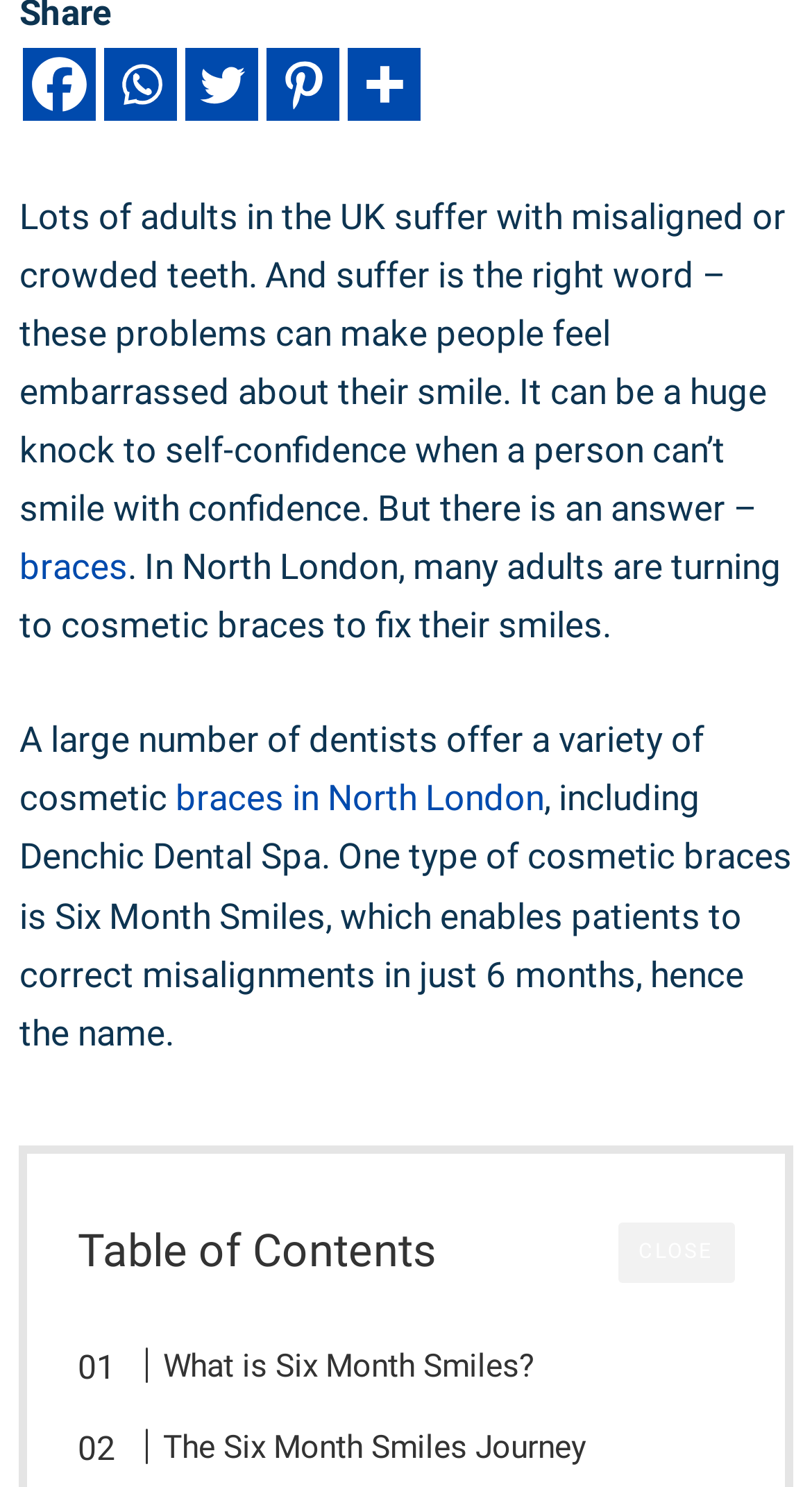Return the bounding box coordinates of the UI element that corresponds to this description: "The Six Month Smiles Journey". The coordinates must be given as four float numbers in the range of 0 and 1, [left, top, right, bottom].

[0.149, 0.958, 0.722, 0.991]